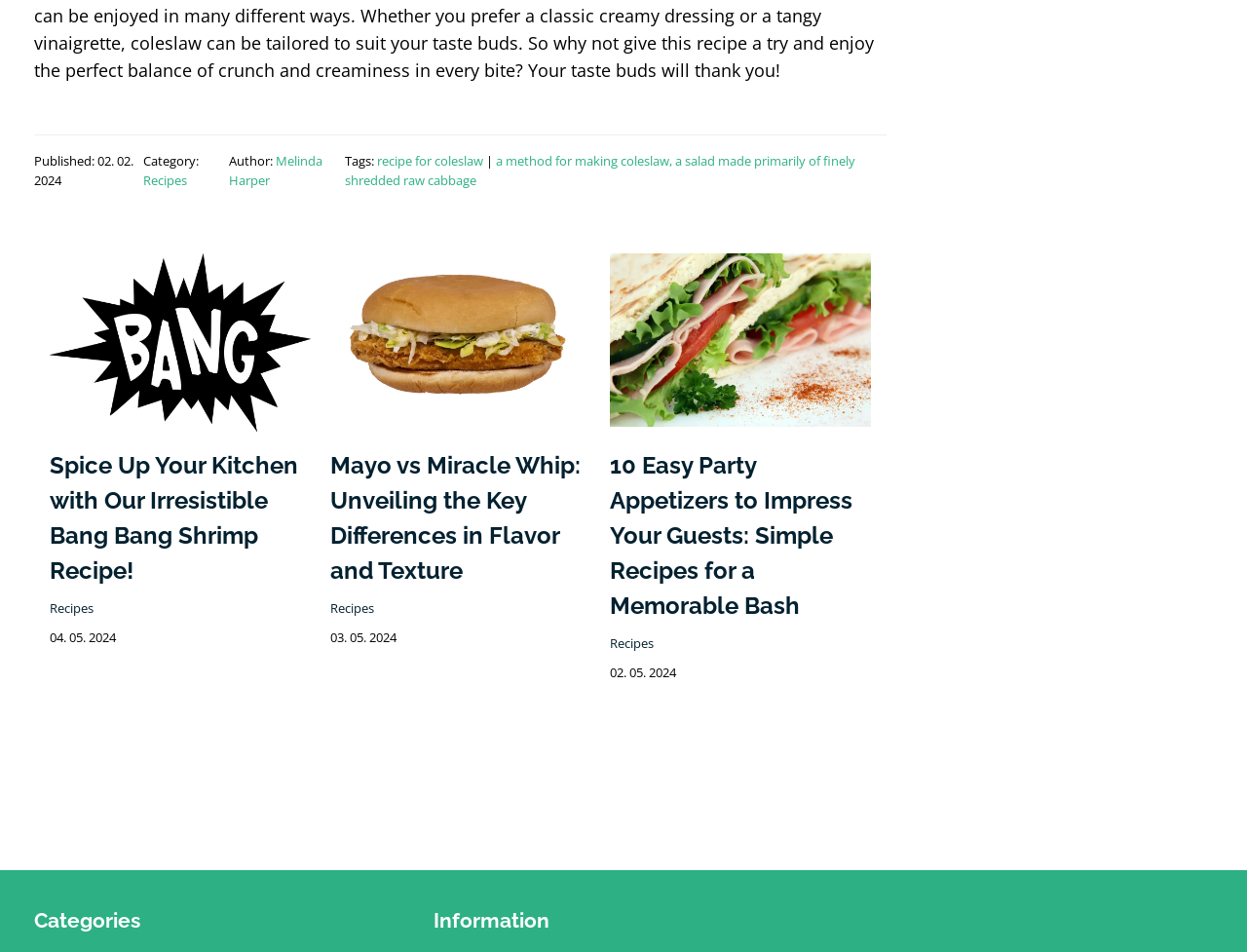Please provide a short answer using a single word or phrase for the question:
How many articles are displayed on this webpage?

3